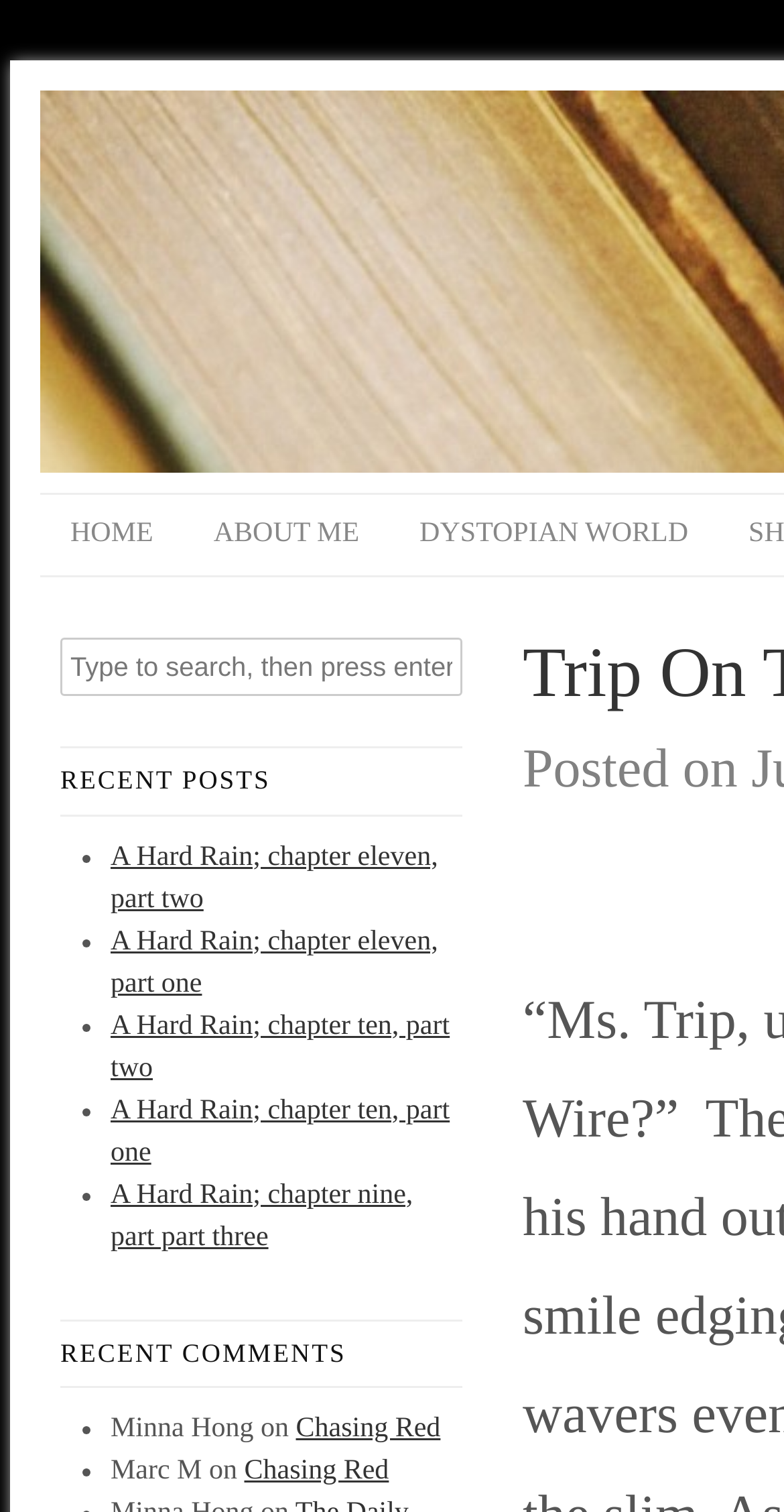Locate the coordinates of the bounding box for the clickable region that fulfills this instruction: "view A Hard Rain; chapter eleven, part two".

[0.141, 0.557, 0.559, 0.605]